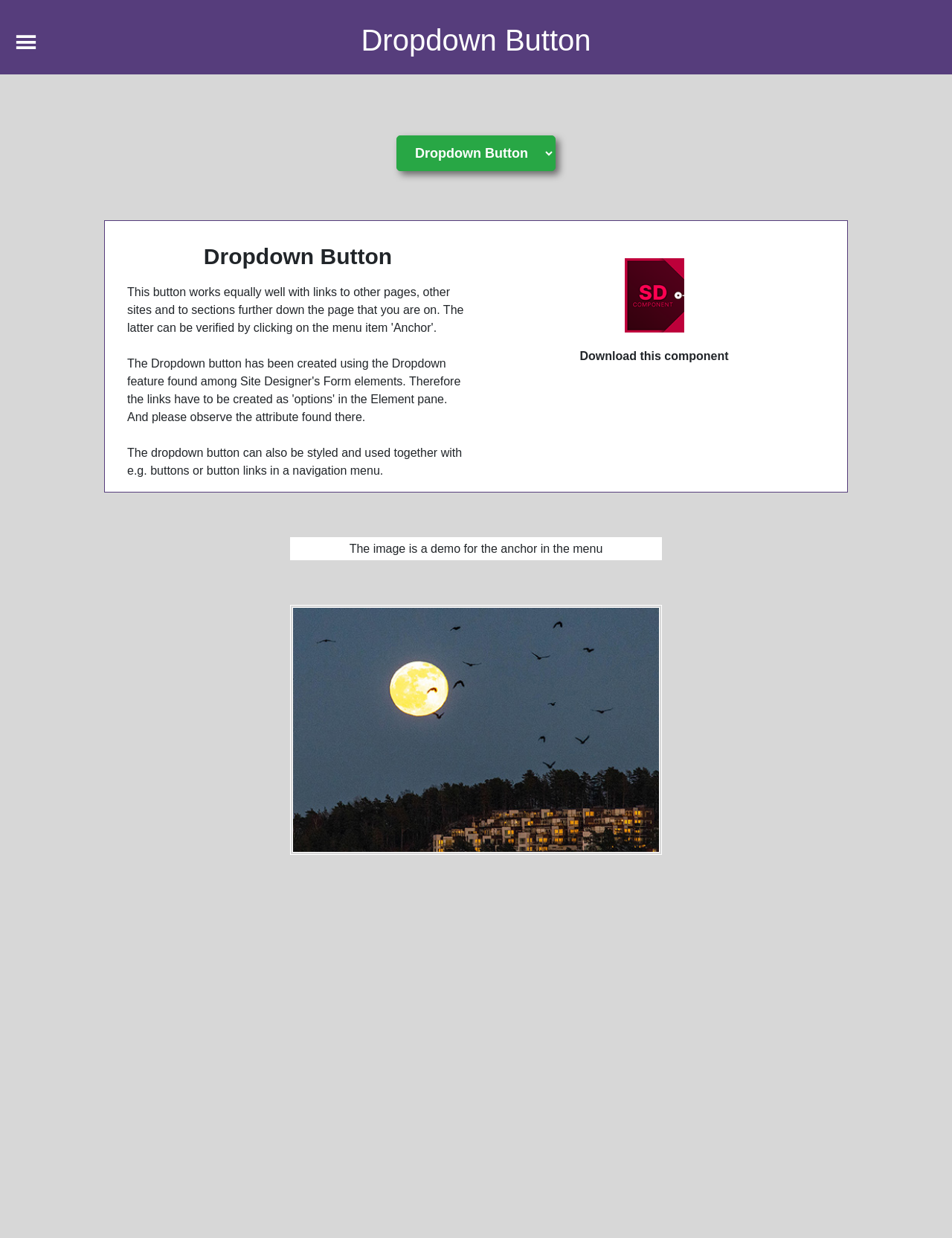Please identify the bounding box coordinates for the region that you need to click to follow this instruction: "Open the 'Carousel' component".

[0.012, 0.656, 0.068, 0.668]